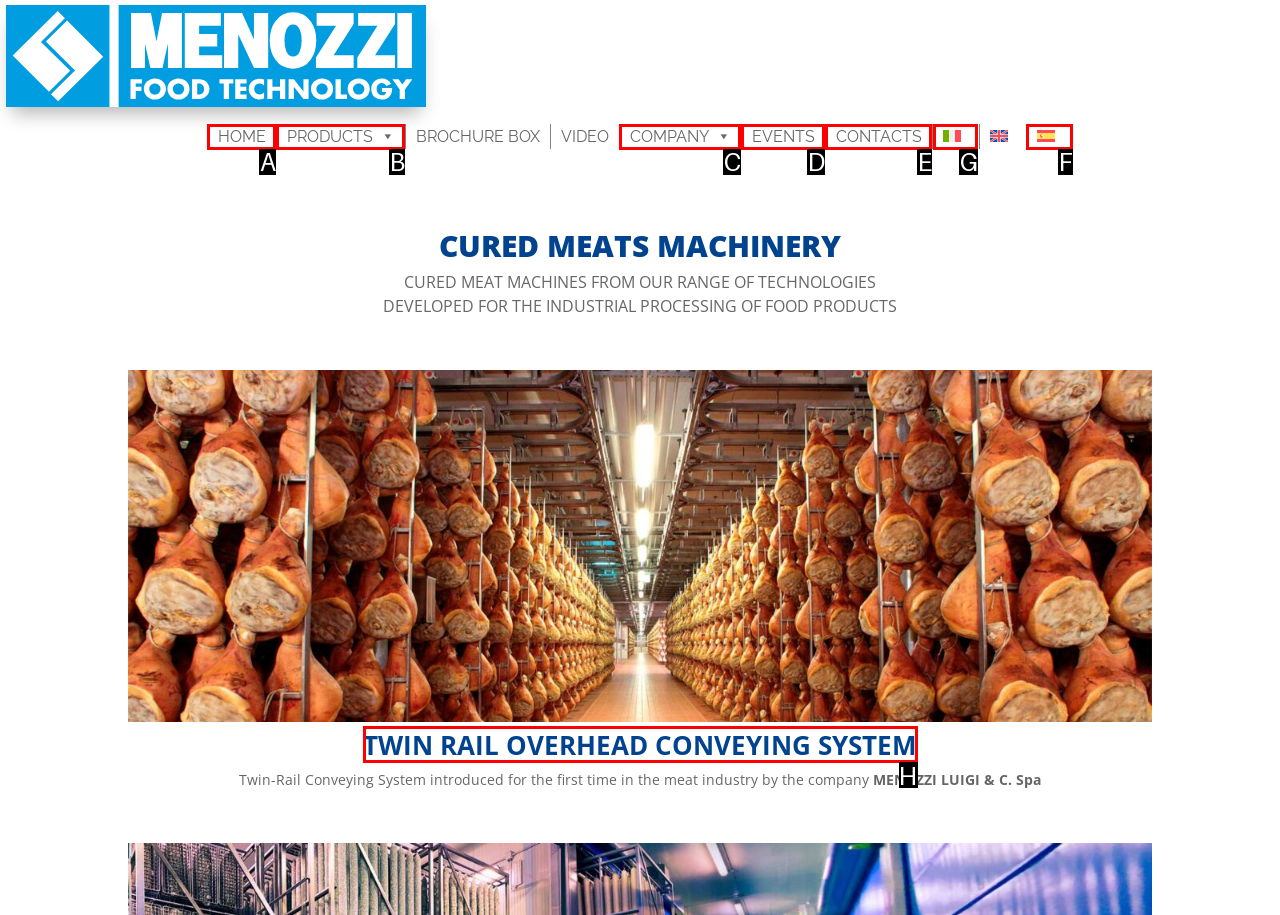Identify the correct option to click in order to accomplish the task: Change the language to Italian Provide your answer with the letter of the selected choice.

G